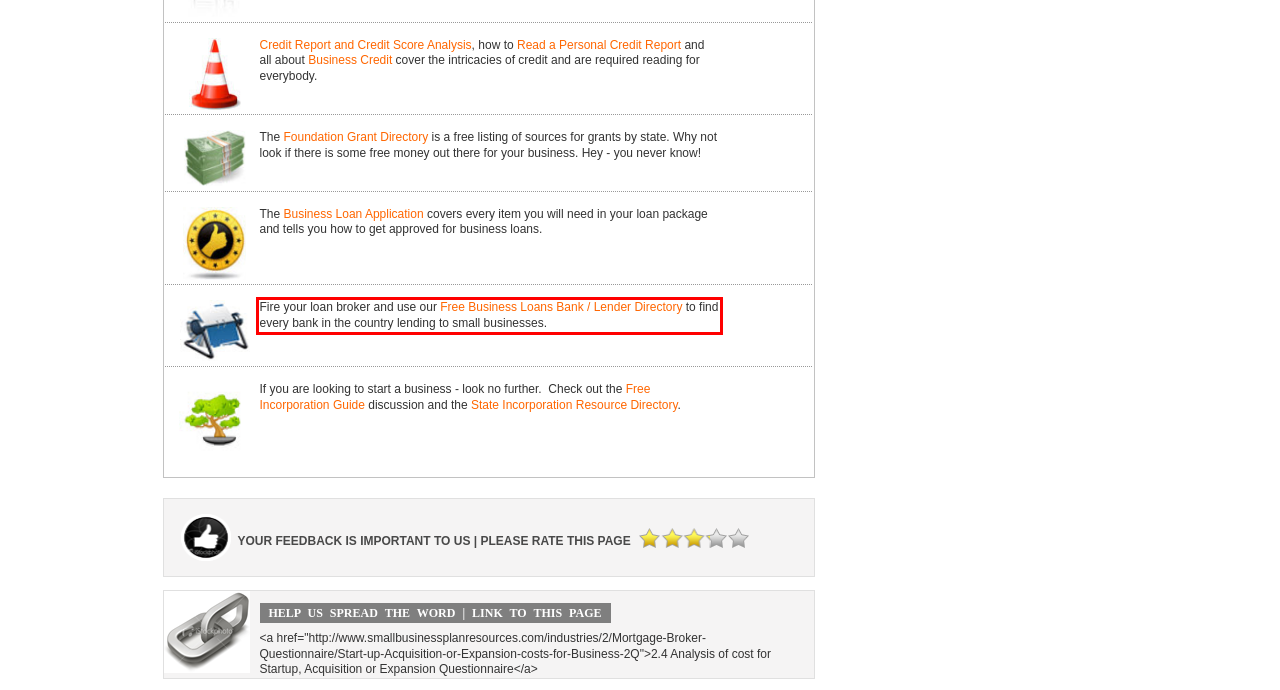Please recognize and transcribe the text located inside the red bounding box in the webpage image.

Fire your loan broker and use our Free Business Loans Bank / Lender Directory to find every bank in the country lending to small businesses.